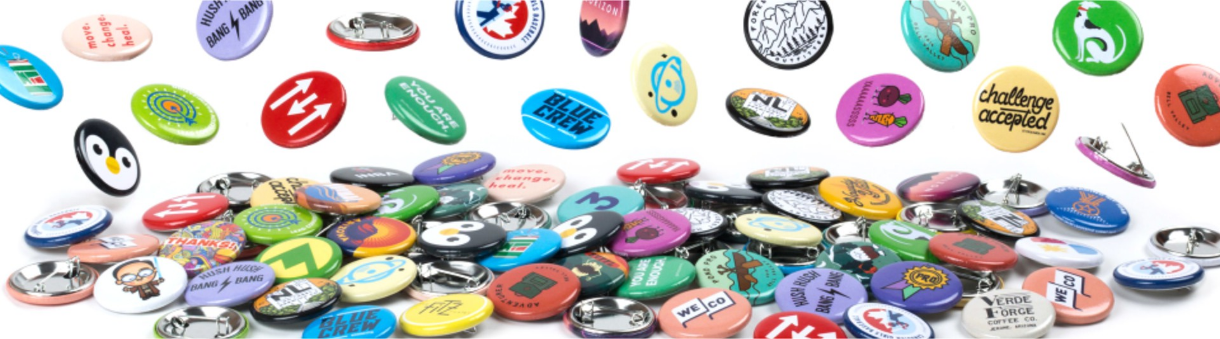What is the primary purpose of the custom printed pinback buttons? Refer to the image and provide a one-word or short phrase answer.

Self-expression